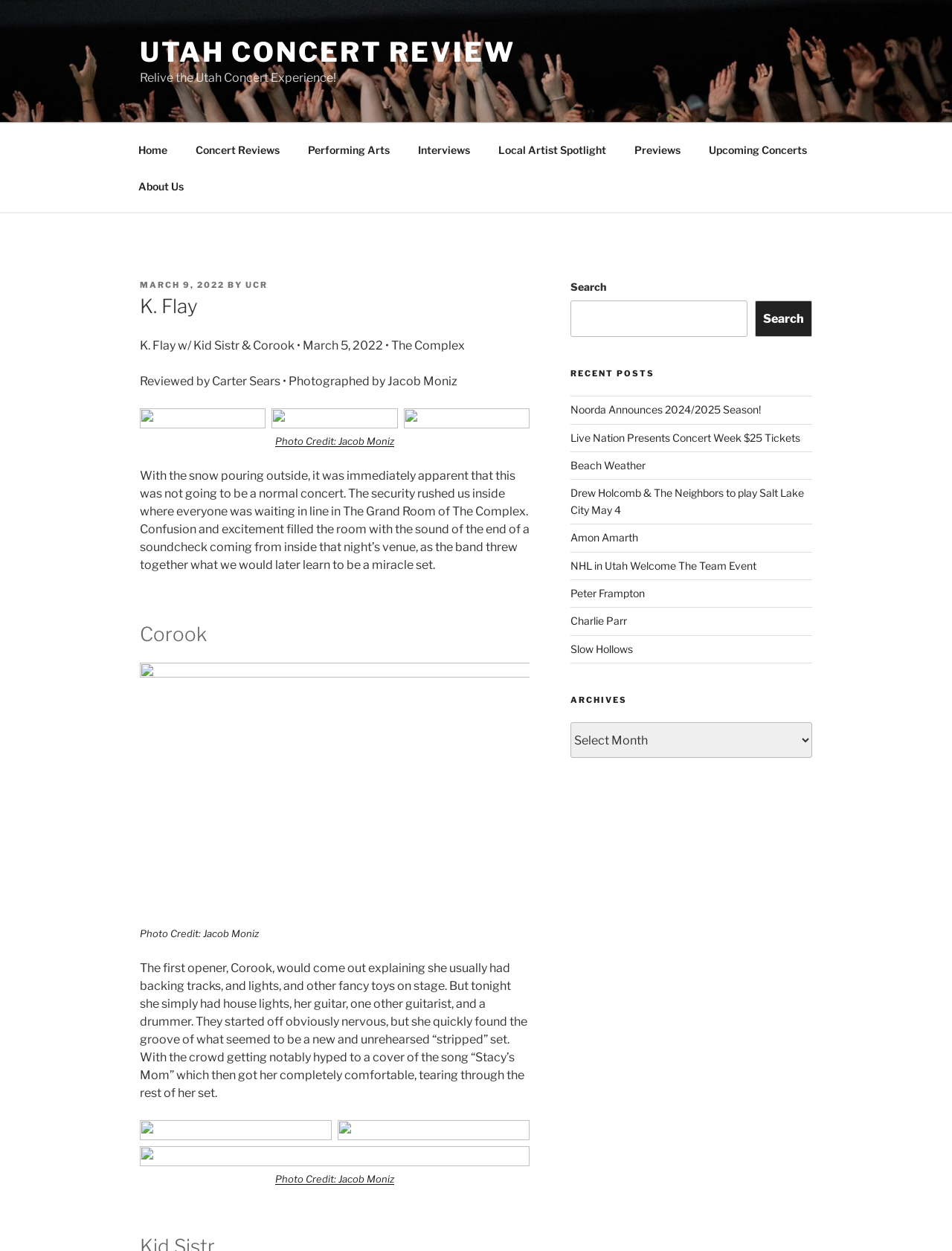Please determine the bounding box coordinates of the area that needs to be clicked to complete this task: 'View the photos of Corook's performance'. The coordinates must be four float numbers between 0 and 1, formatted as [left, top, right, bottom].

[0.147, 0.529, 0.556, 0.753]